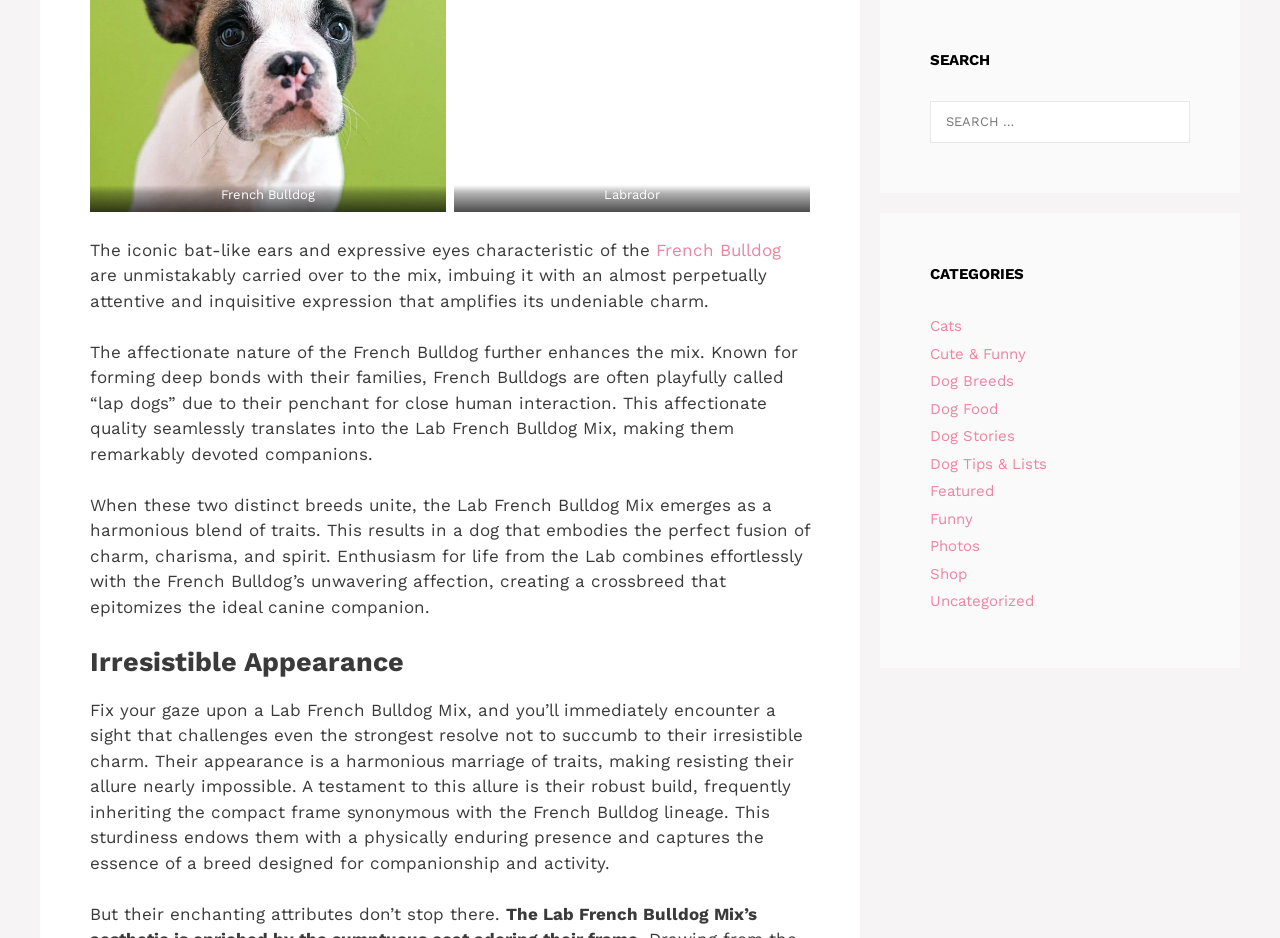Locate the bounding box of the UI element with the following description: "French Bulldog".

[0.512, 0.255, 0.61, 0.277]